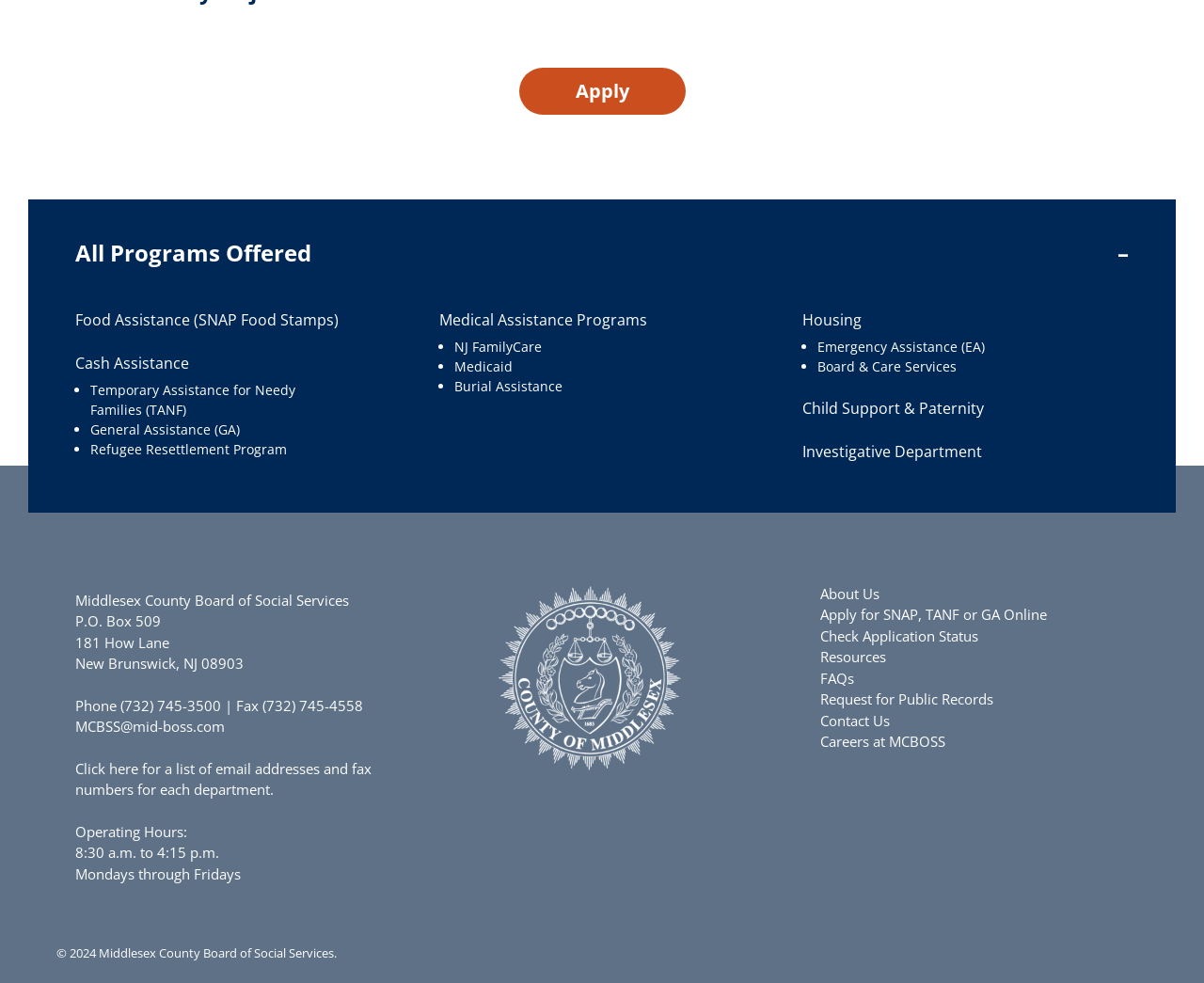Please find the bounding box coordinates of the element that you should click to achieve the following instruction: "Check application status". The coordinates should be presented as four float numbers between 0 and 1: [left, top, right, bottom].

[0.681, 0.637, 0.812, 0.656]